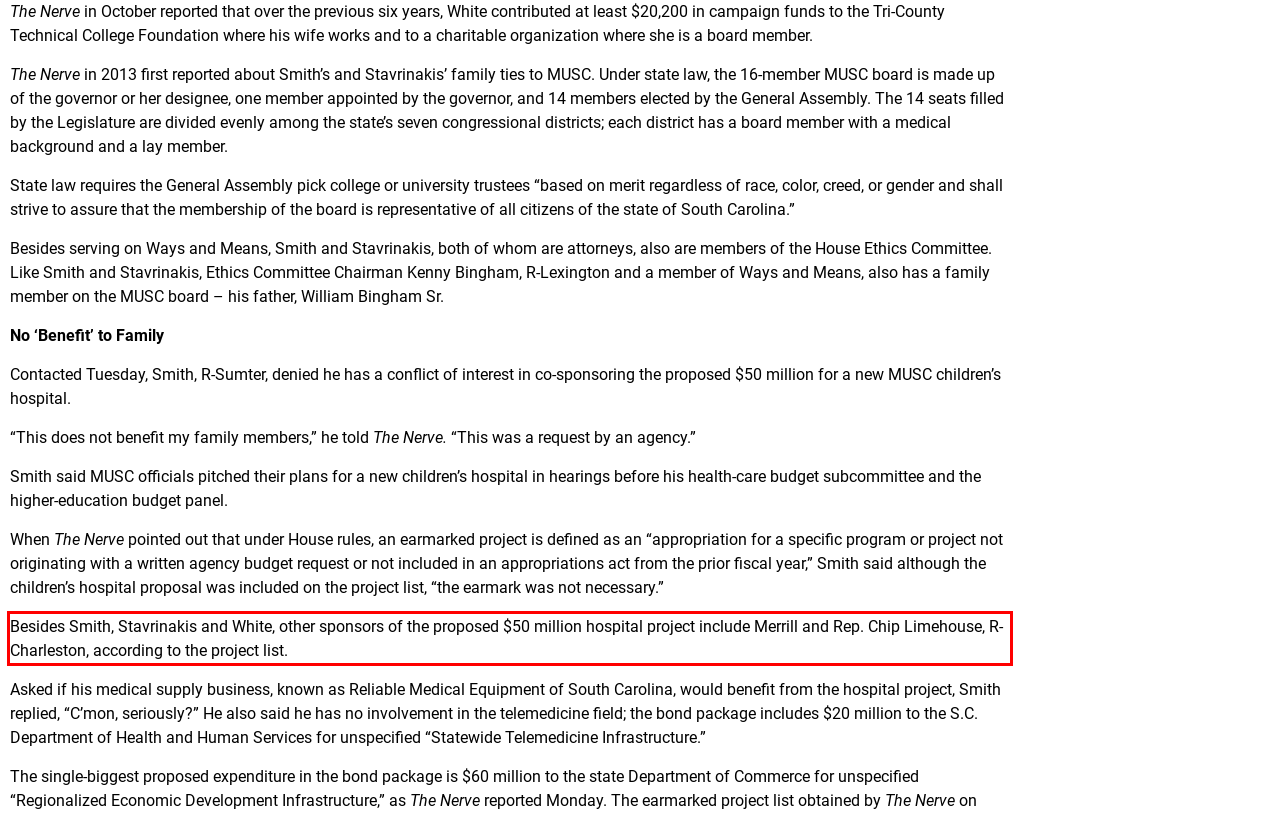Given a screenshot of a webpage, identify the red bounding box and perform OCR to recognize the text within that box.

Besides Smith, Stavrinakis and White, other sponsors of the proposed $50 million hospital project include Merrill and Rep. Chip Limehouse, R-Charleston, according to the project list.